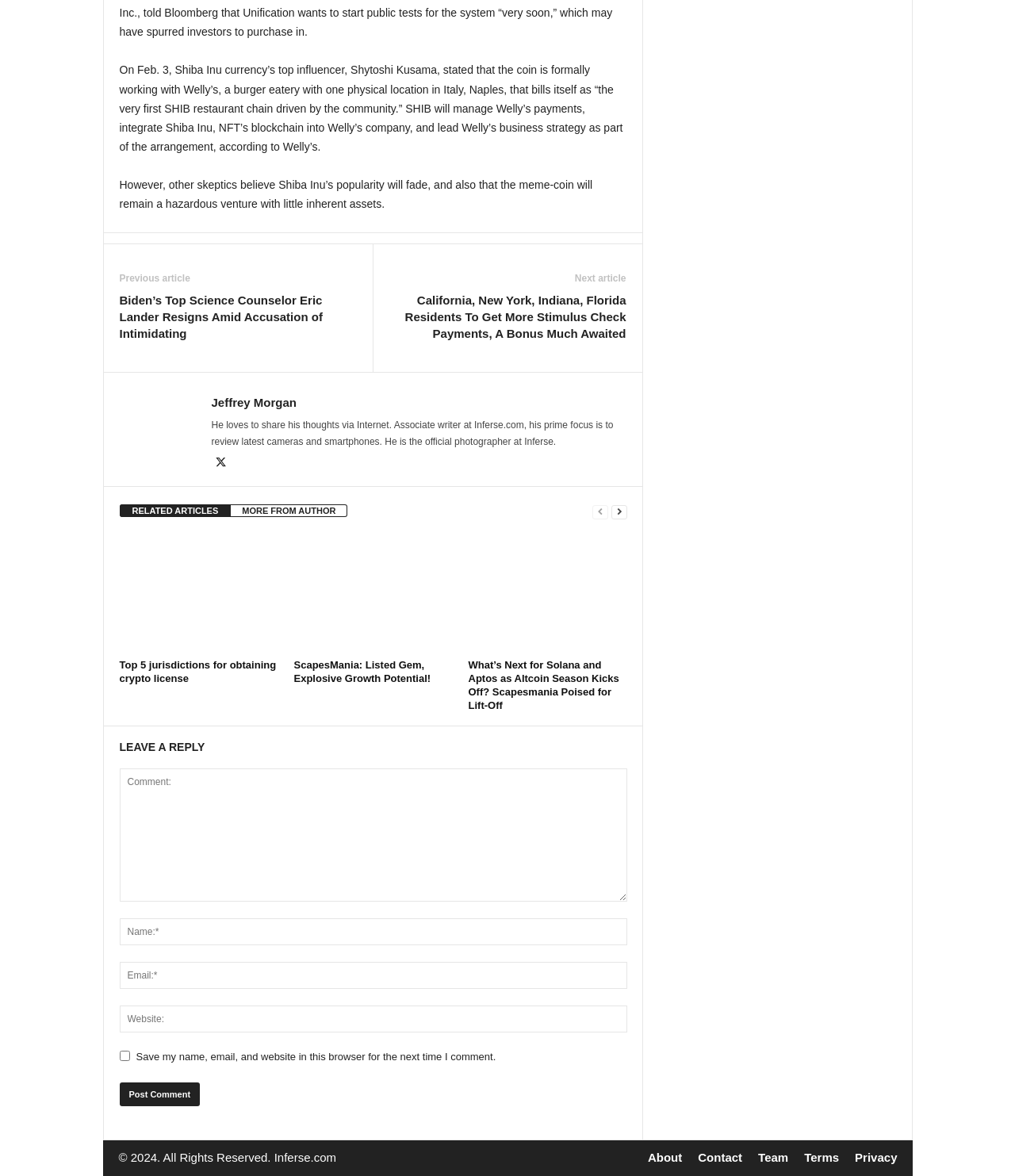From the element description ACTIVITY, predict the bounding box coordinates of the UI element. The coordinates must be specified in the format (top-left x, top-left y, bottom-right x, bottom-right y) and should be within the 0 to 1 range.

None